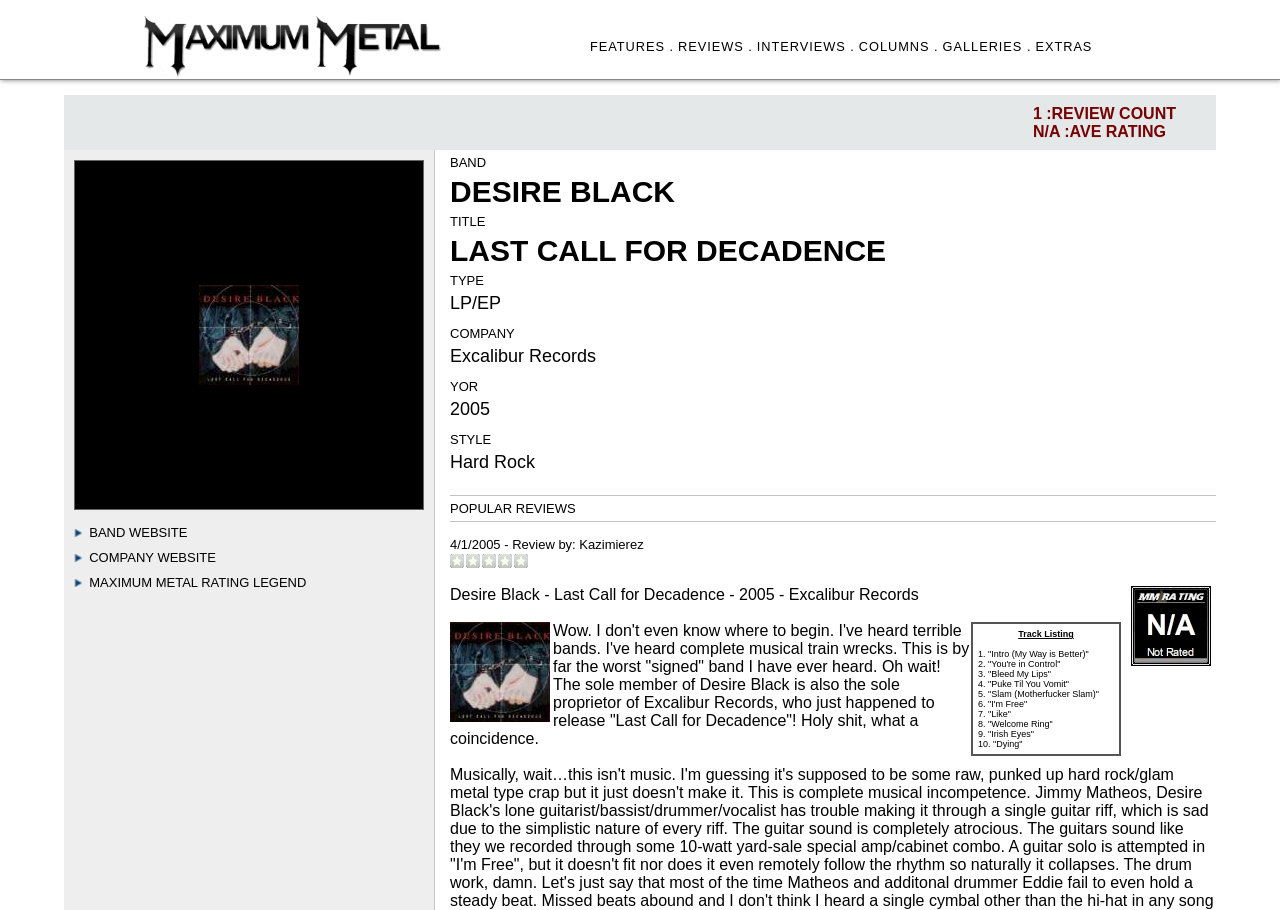What is the name of the band being reviewed?
Refer to the image and respond with a one-word or short-phrase answer.

Desire Black